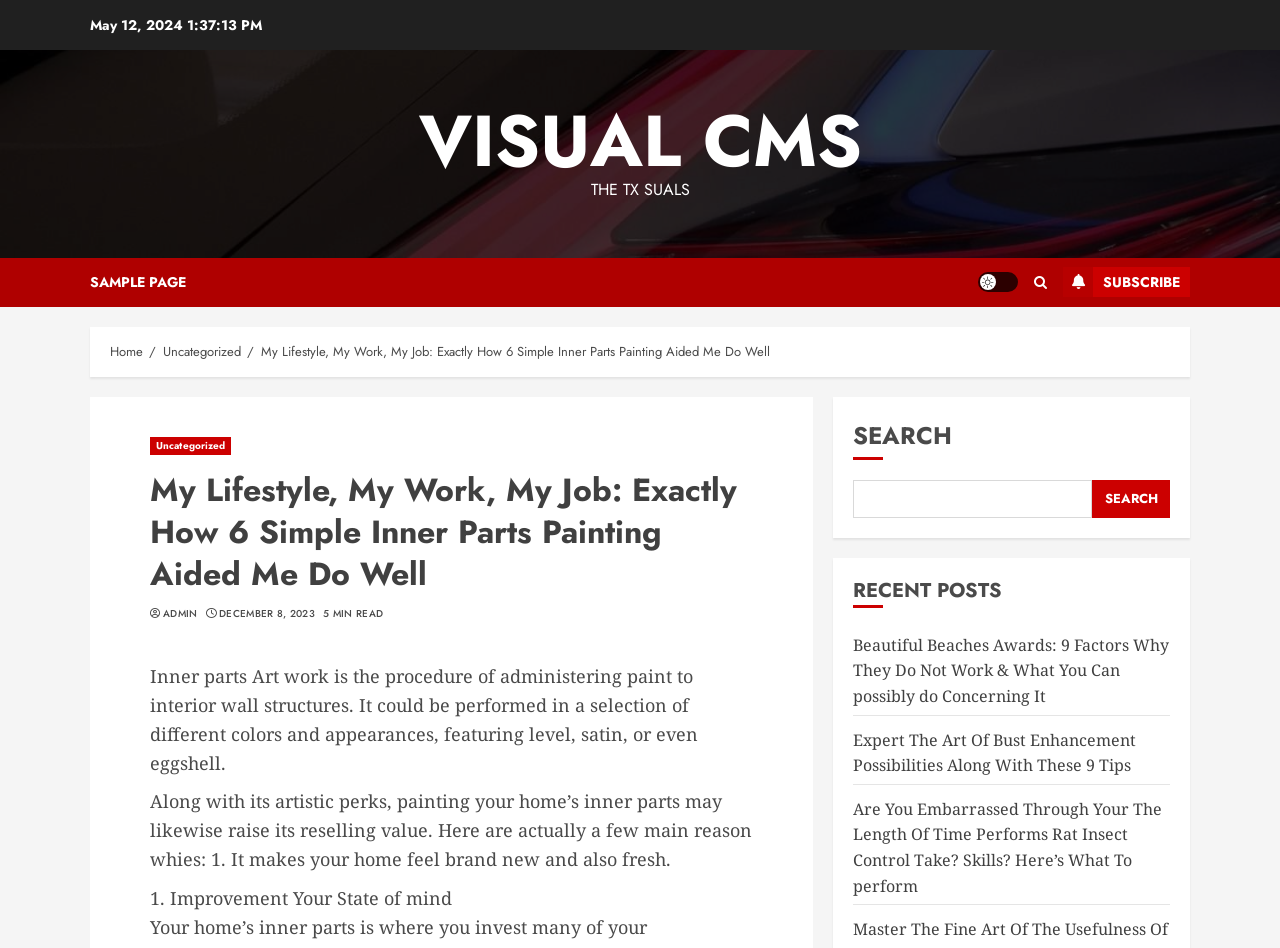Identify the bounding box coordinates of the region I need to click to complete this instruction: "Search".

[0.853, 0.506, 0.914, 0.546]